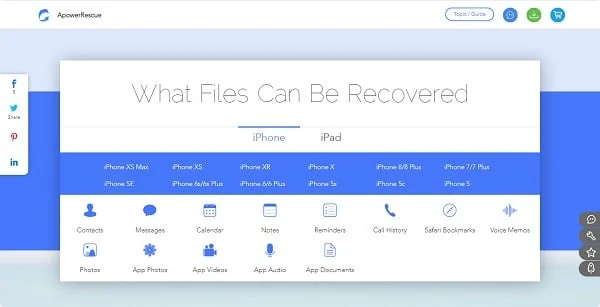What type of data can be recovered?
Analyze the image and provide a thorough answer to the question.

Iconography is utilized to represent the types of data that can be recovered, providing a clear visual guide for users. The types of data that can be recovered include contacts, messages, calendar events, notes, and more.